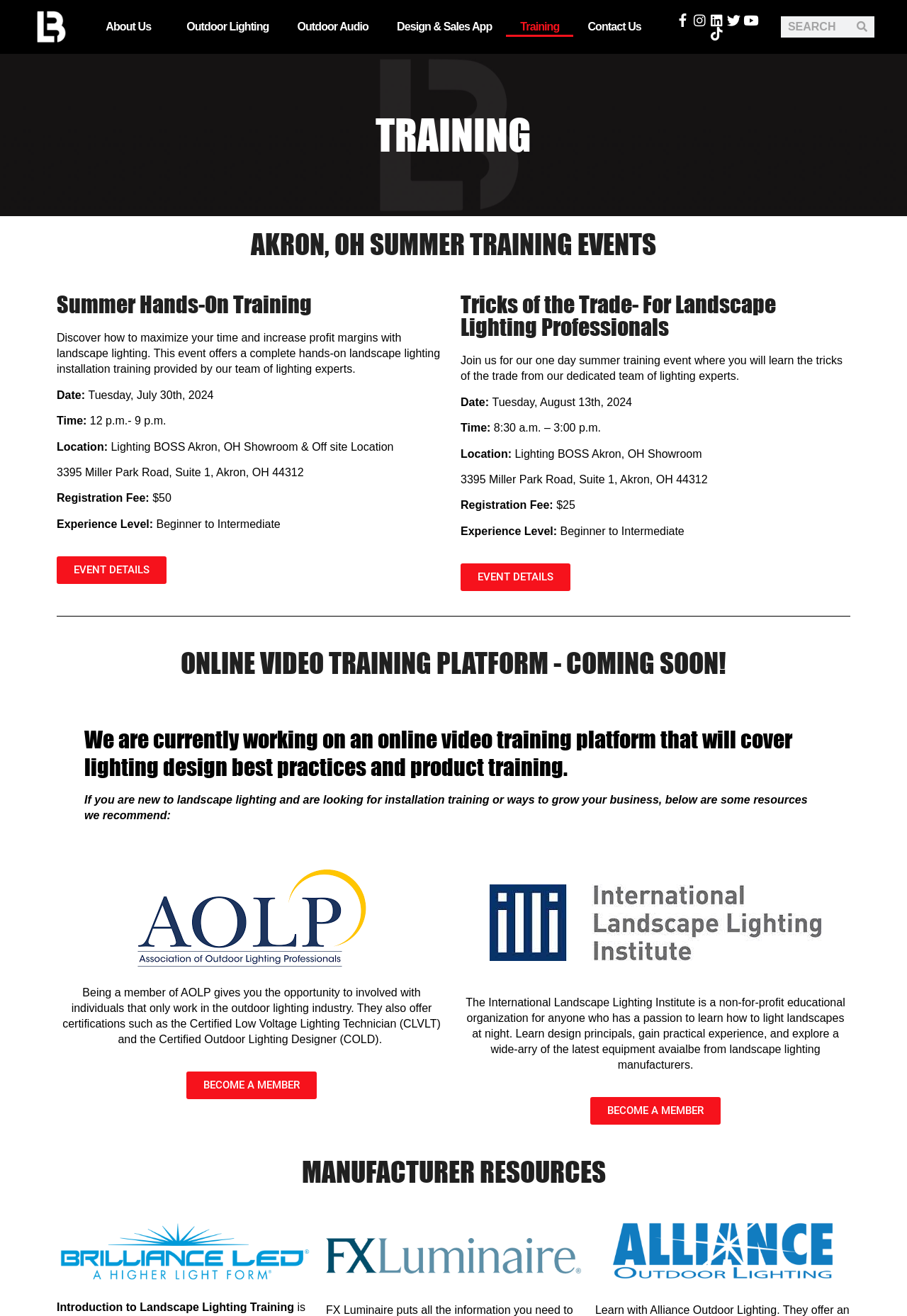Please determine the bounding box coordinates of the element to click on in order to accomplish the following task: "Search for something". Ensure the coordinates are four float numbers ranging from 0 to 1, i.e., [left, top, right, bottom].

[0.861, 0.012, 0.964, 0.029]